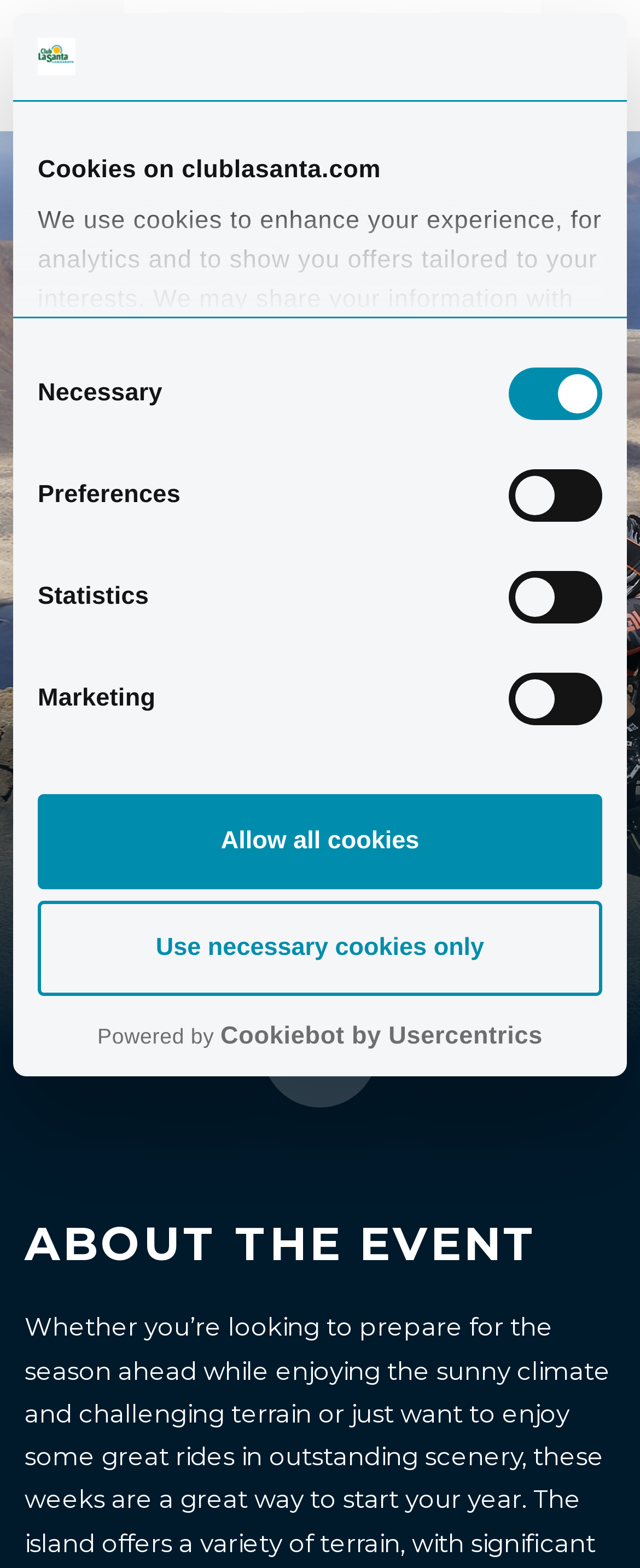Carefully observe the image and respond to the question with a detailed answer:
What is the purpose of the cookies?

I found the answer by reading the text in the consent dialog box, which explains that cookies are used to enhance the user's experience, for analytics, and to show offers tailored to their interests.